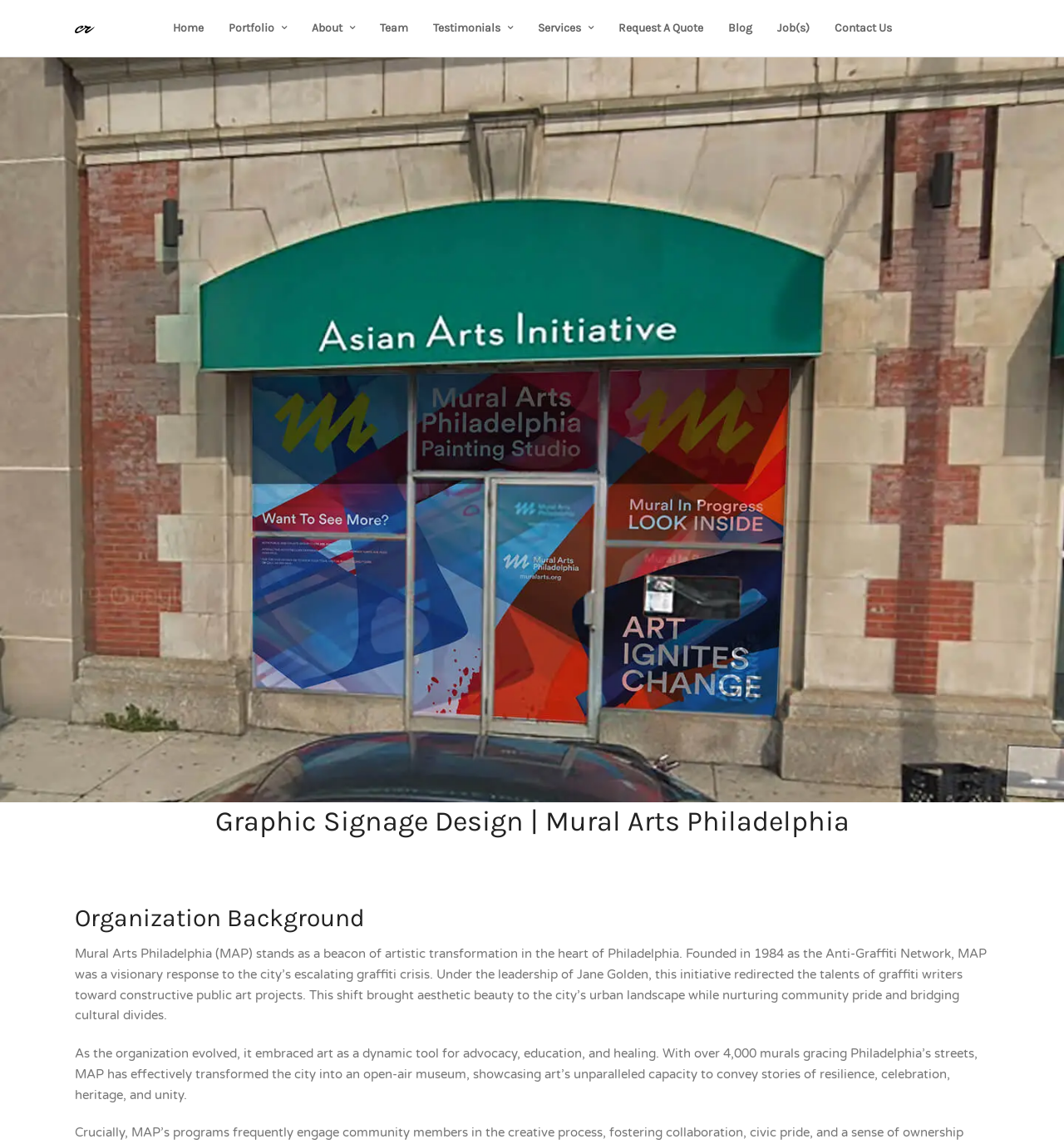Indicate the bounding box coordinates of the element that needs to be clicked to satisfy the following instruction: "Click the About link". The coordinates should be four float numbers between 0 and 1, i.e., [left, top, right, bottom].

[0.282, 0.0, 0.343, 0.049]